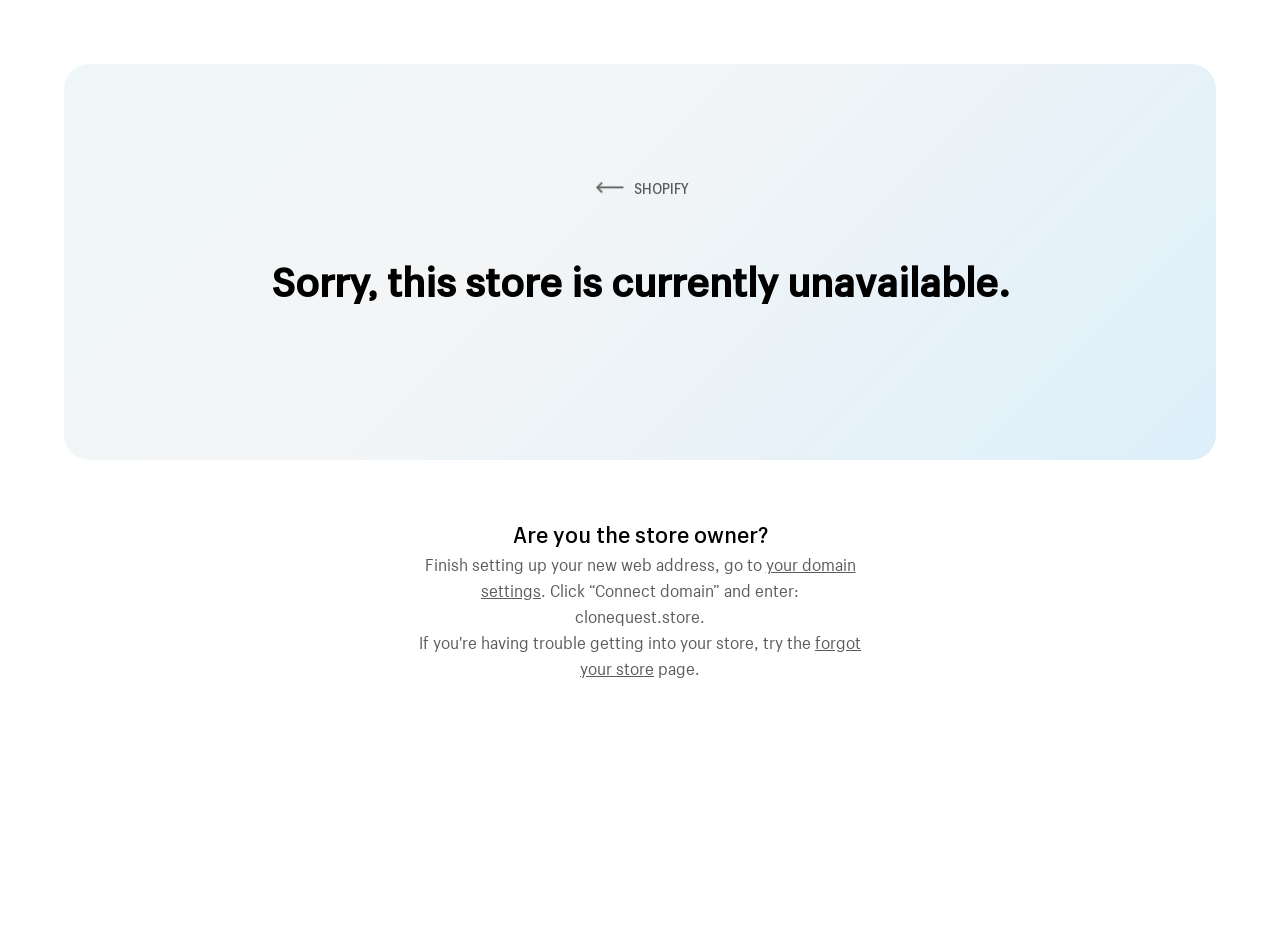What is the purpose of the 'Connect domain' button?
Look at the image and respond with a one-word or short phrase answer.

to enter domain